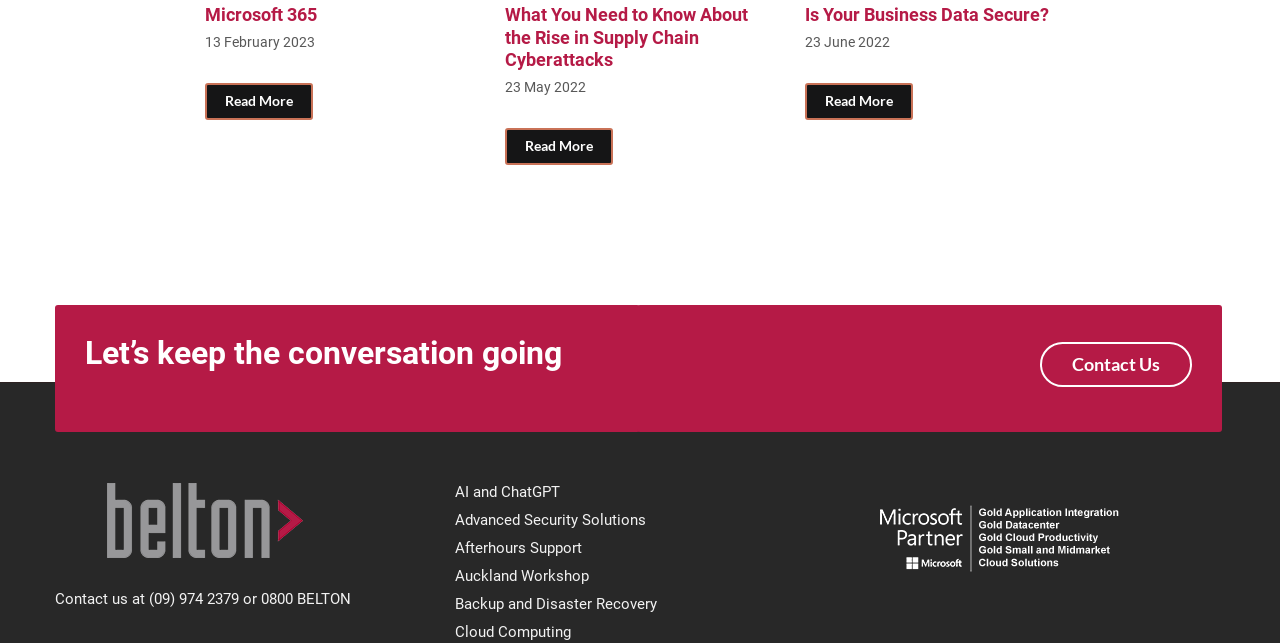What is the phone number to contact the business?
Answer with a single word or phrase, using the screenshot for reference.

(09) 974 2379 or 0800 BELTON